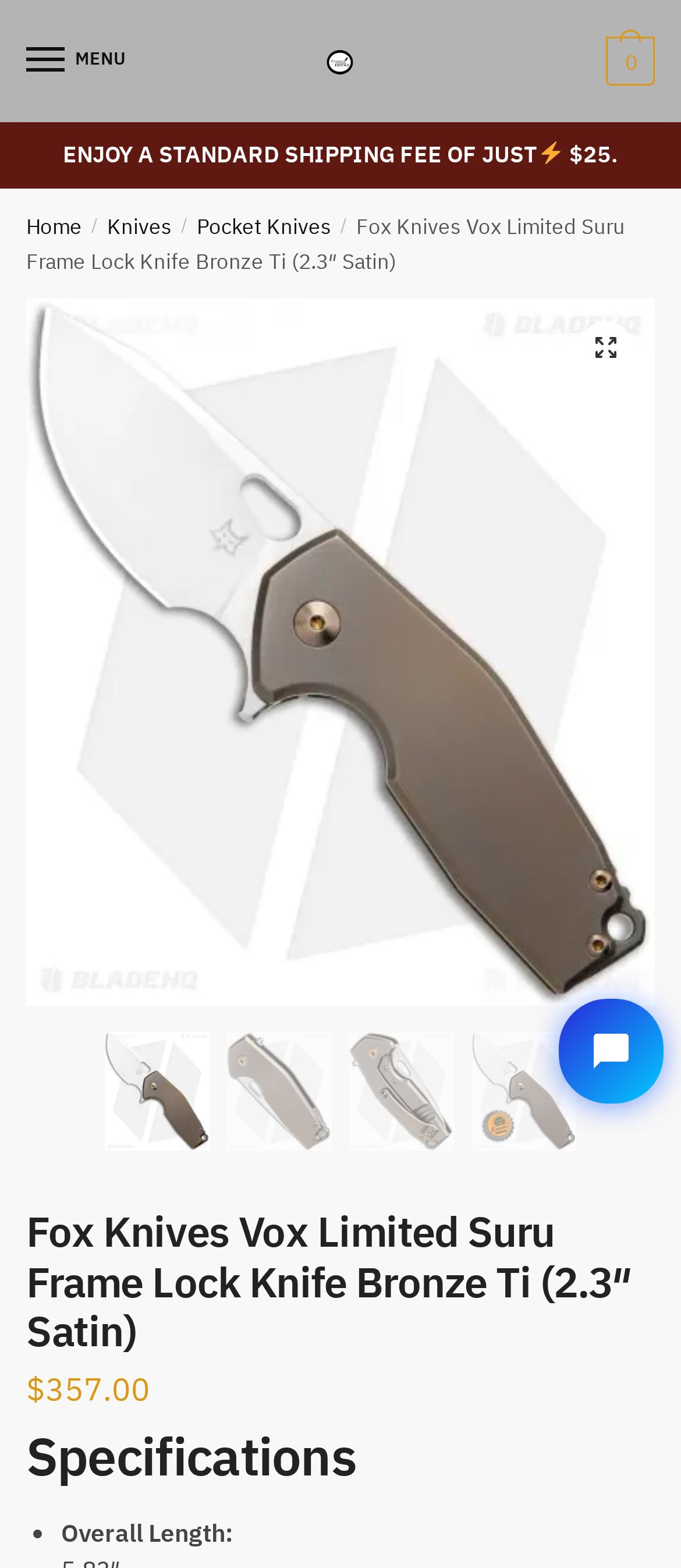Specify the bounding box coordinates of the element's region that should be clicked to achieve the following instruction: "Go to Home page". The bounding box coordinates consist of four float numbers between 0 and 1, in the format [left, top, right, bottom].

[0.038, 0.136, 0.121, 0.153]